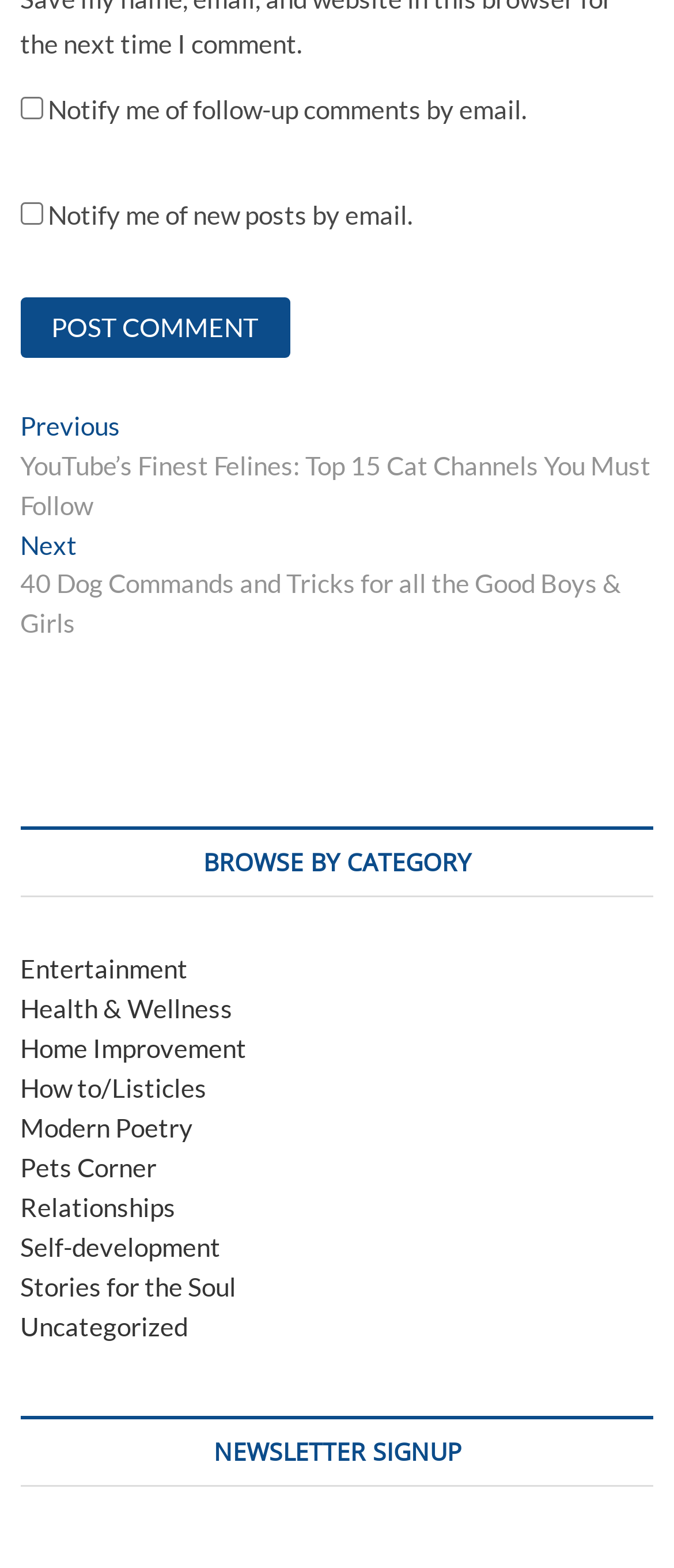Please provide a short answer using a single word or phrase for the question:
What is the purpose of the 'Post Comment' button?

To submit a comment